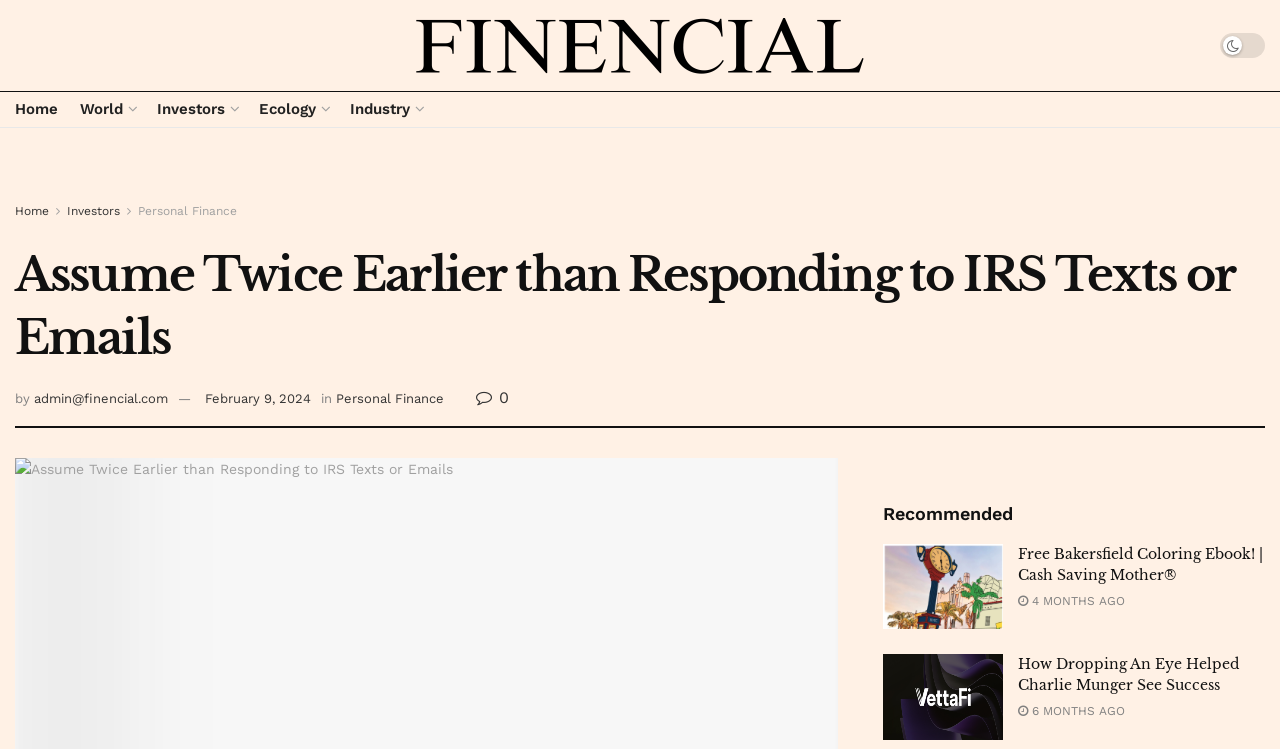Find the bounding box coordinates of the clickable region needed to perform the following instruction: "visit admin's email". The coordinates should be provided as four float numbers between 0 and 1, i.e., [left, top, right, bottom].

[0.027, 0.522, 0.131, 0.542]